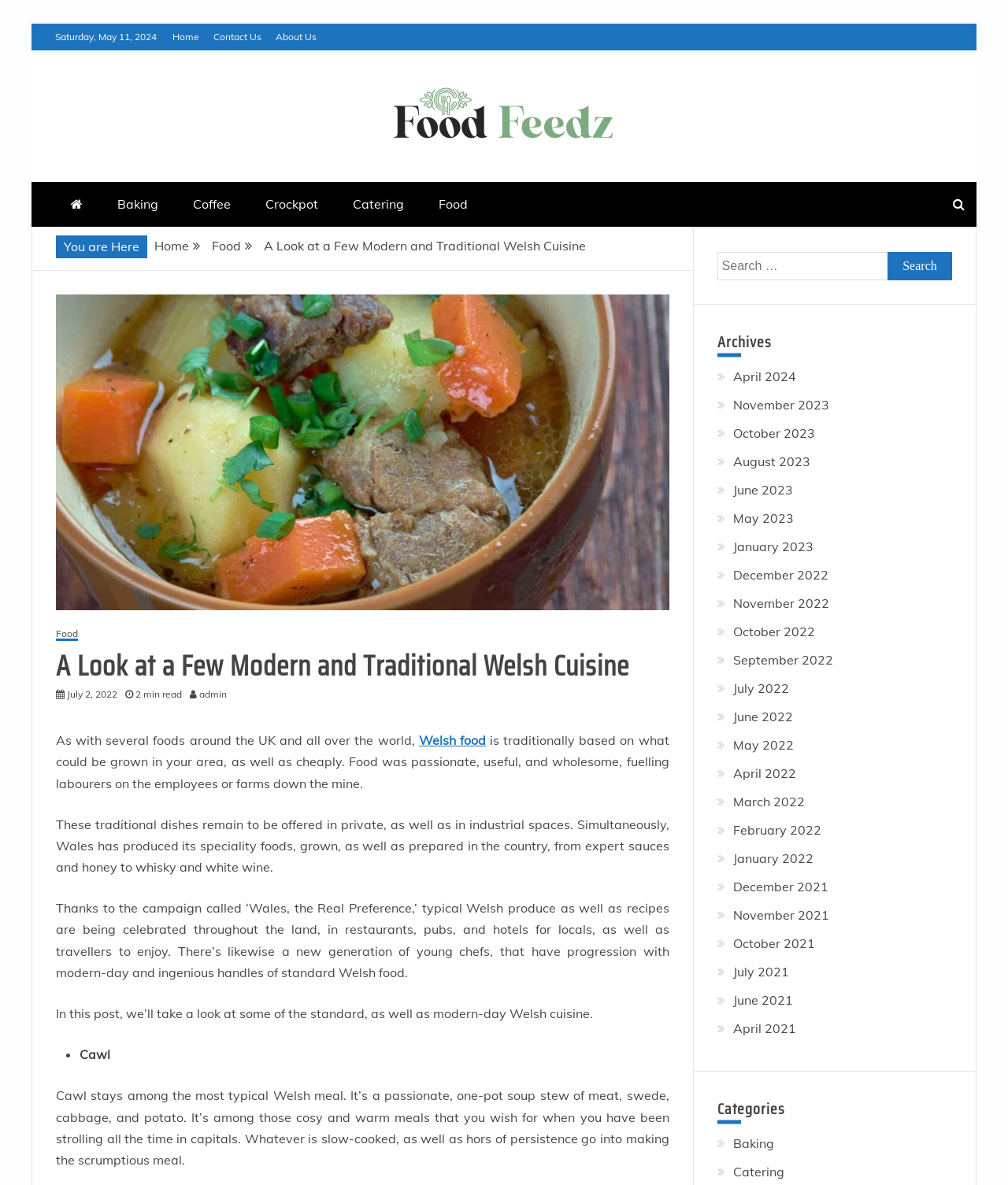Locate the bounding box of the UI element described by: "parent_node: Food Feedz" in the given webpage screenshot.

[0.38, 0.063, 0.62, 0.133]